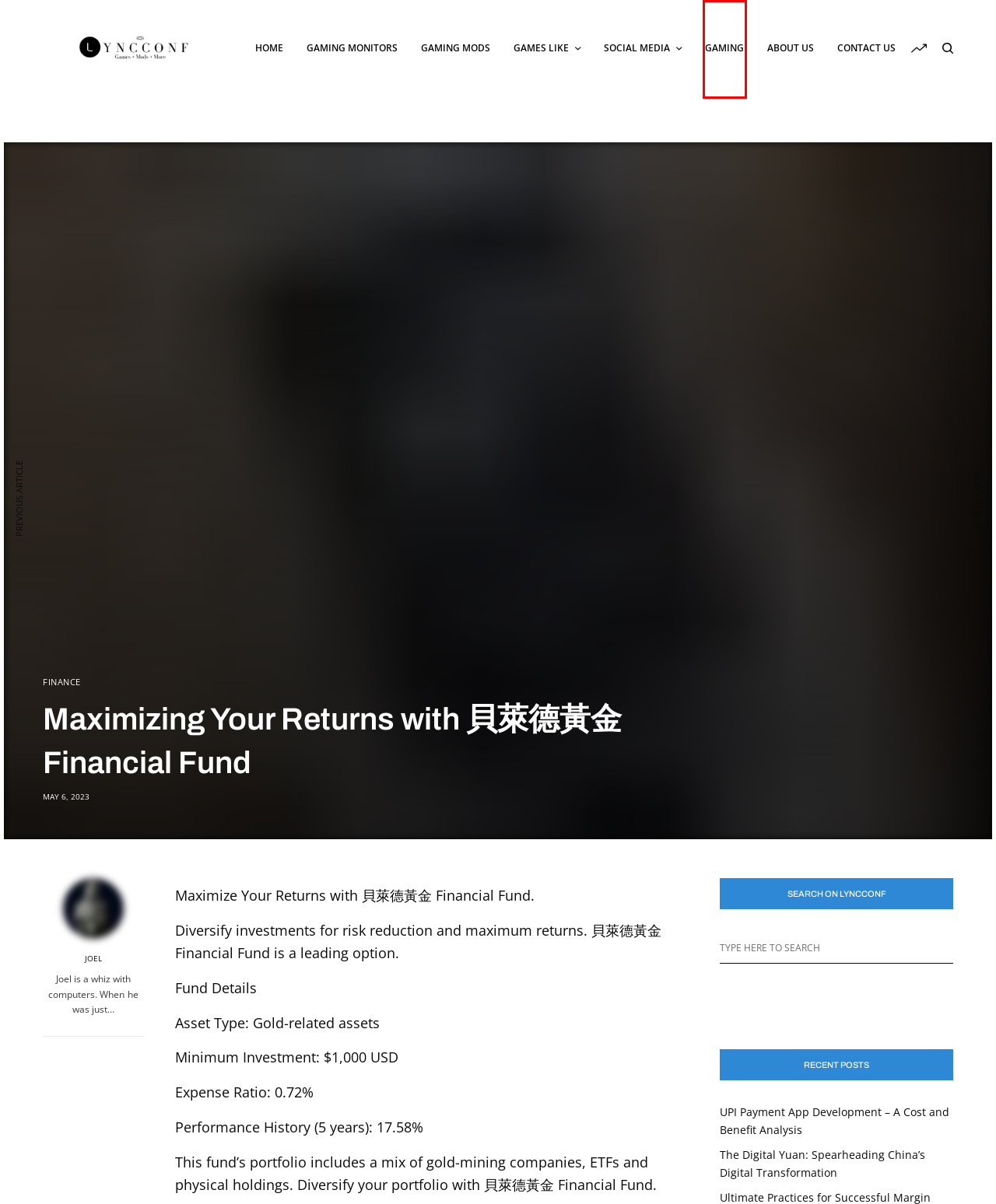You have a screenshot of a webpage with a red rectangle bounding box. Identify the best webpage description that corresponds to the new webpage after clicking the element within the red bounding box. Here are the candidates:
A. About Us - LyncConf
B. Social Media Archives - LyncConf
C. UPI Payment App Development – A Cost and Benefit Analysis - LyncConf
D. Gaming Archives - LyncConf
E. Games Like Archives - LyncConf
F. The Digital Yuan: Spearheading China's Digital Transformation - LyncConf
G. The Best Gaming Monitors in 2020 [Tested & Trusted] - LyncConf
H. Game Mods Archives - LyncConf

D